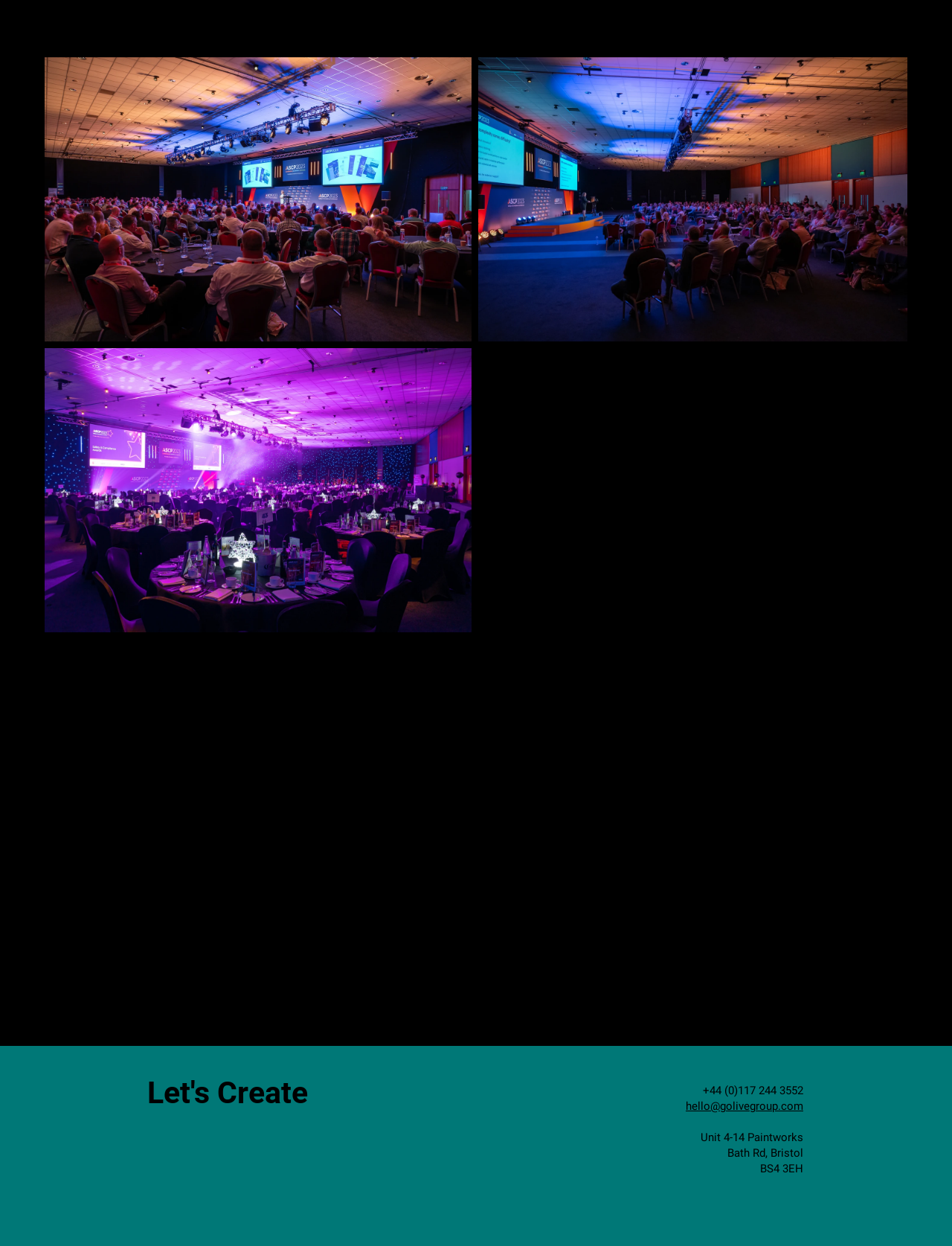Could you specify the bounding box coordinates for the clickable section to complete the following instruction: "Click the 'Previous Project' button"?

[0.047, 0.765, 0.212, 0.796]